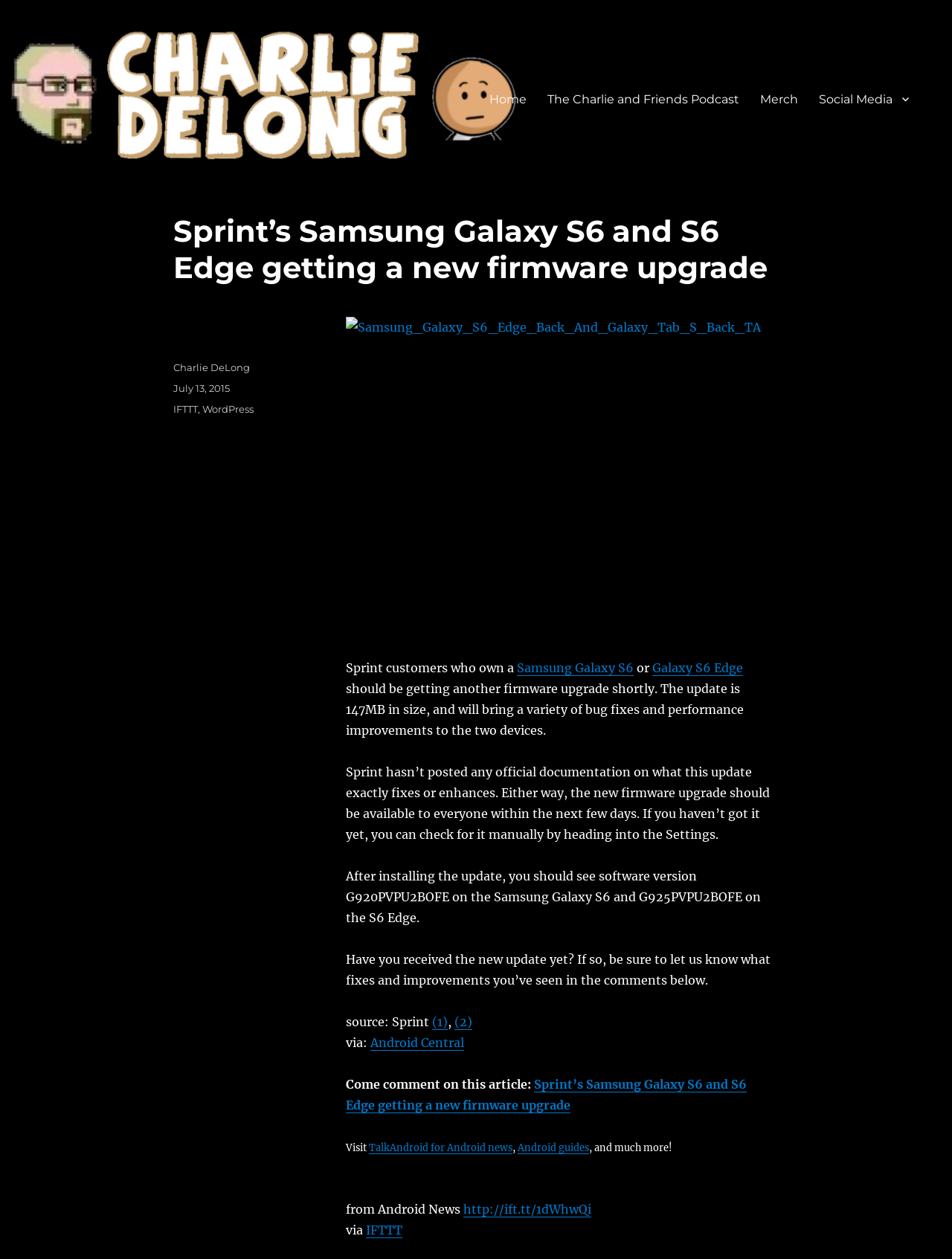Describe the webpage in detail, including text, images, and layout.

This webpage appears to be a blog post about a firmware upgrade for Samsung Galaxy S6 and S6 Edge devices on the Sprint network. At the top of the page, there is a navigation menu with links to "Home", "The Charlie and Friends Podcast", "Merch", and "Social Media". Below the navigation menu, there is a header section with the title of the blog post, "Sprint’s Samsung Galaxy S6 and S6 Edge getting a new firmware upgrade".

The main content of the page is divided into several sections. The first section features an image of a Samsung Galaxy S6 Edge and a Galaxy Tab S Back, accompanied by a brief text describing the firmware upgrade. The text explains that the update is 147MB in size and will bring bug fixes and performance improvements to the devices.

The next section provides more details about the update, including the software version numbers that users can expect to see after installing the update. There is also a call to action, encouraging users to share their experiences with the update in the comments section.

Below this section, there are links to related articles and sources, including Android Central and IFTTT. There is also a section with links to other Android-related news and guides.

At the bottom of the page, there is a footer section with information about the author, Charlie DeLong, and the date the article was posted, July 13, 2015. There are also tags and links to related topics, including IFTTT and WordPress.